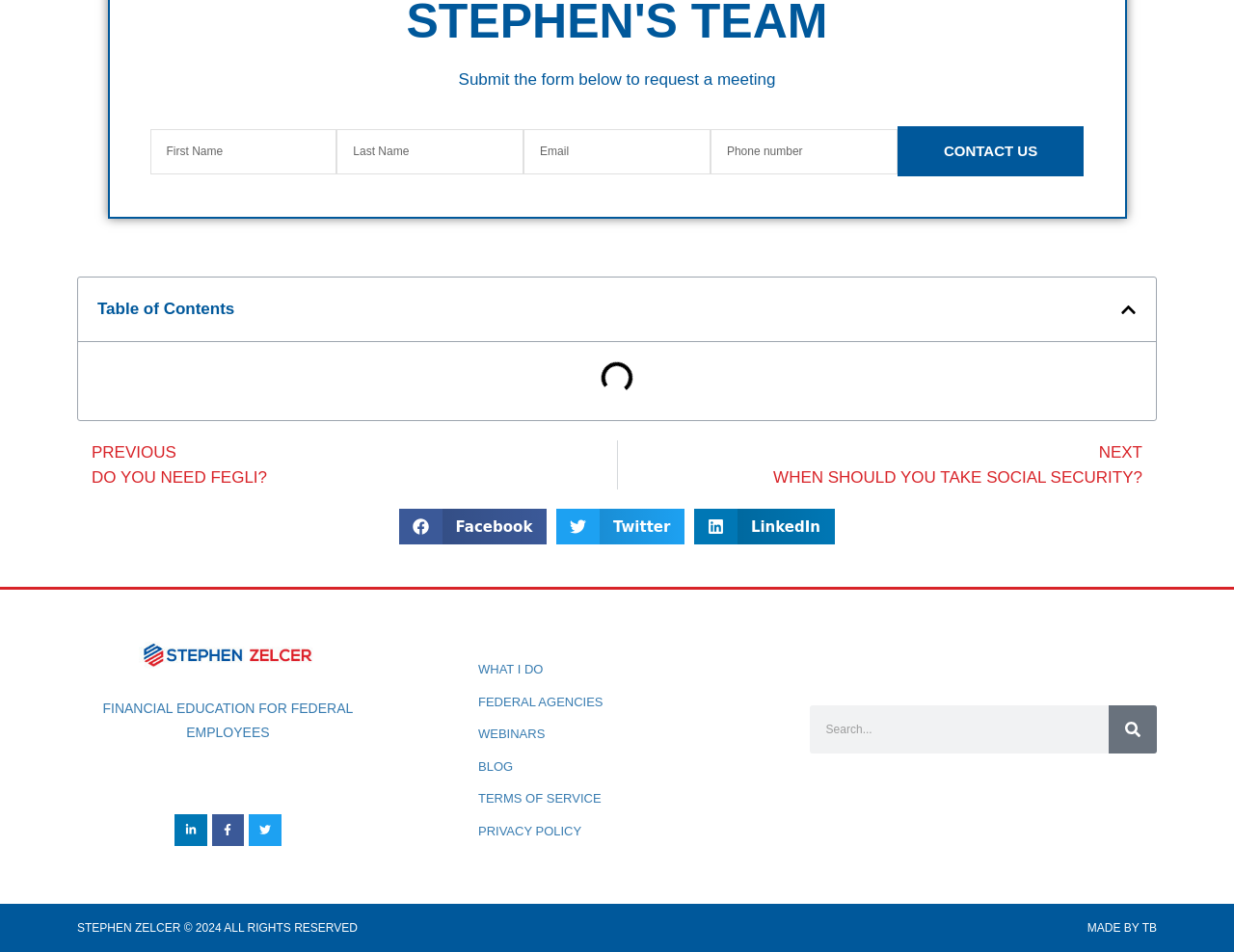Answer this question using a single word or a brief phrase:
How can you share the webpage?

On social media